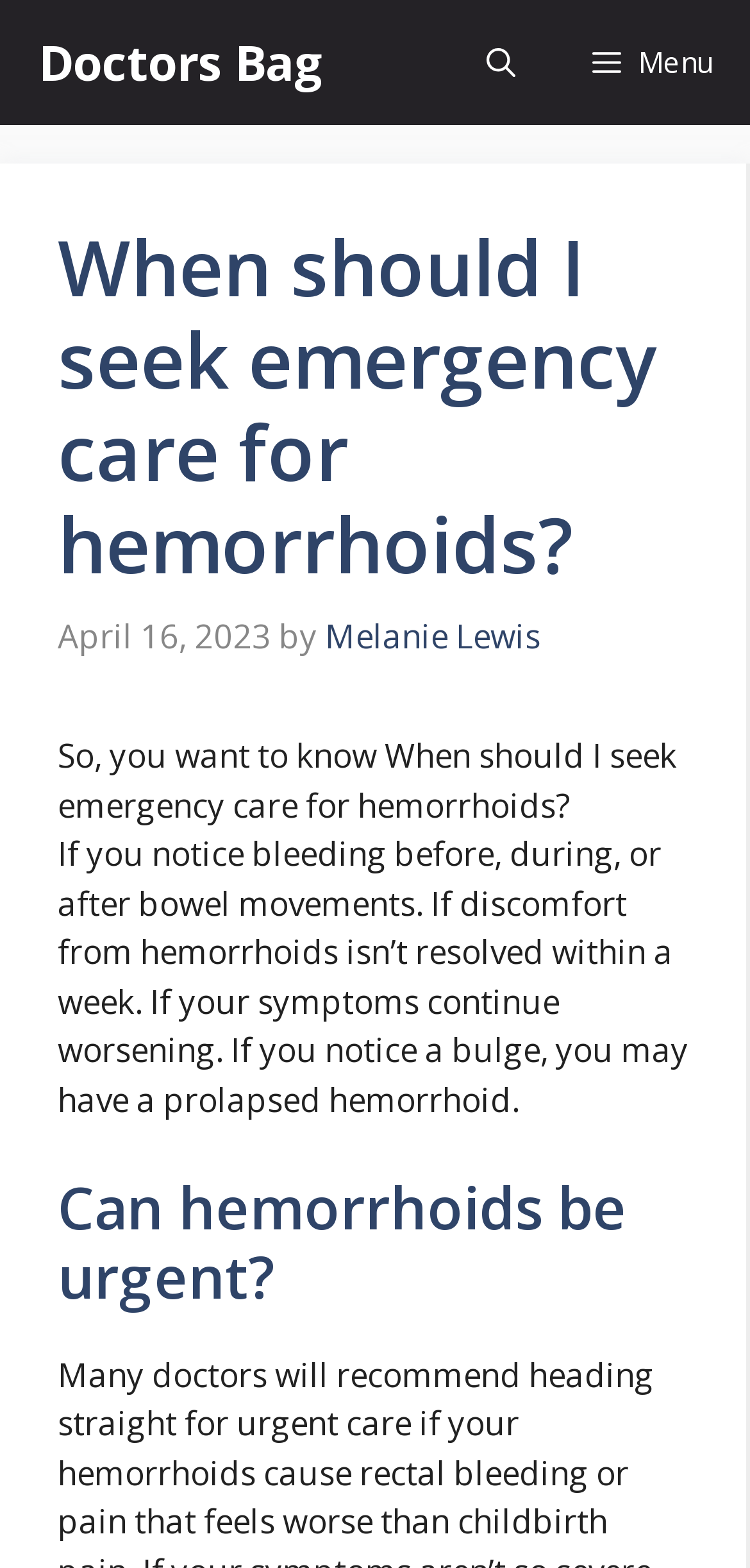Locate the UI element that matches the description Menu in the webpage screenshot. Return the bounding box coordinates in the format (top-left x, top-left y, bottom-right x, bottom-right y), with values ranging from 0 to 1.

[0.738, 0.0, 1.0, 0.08]